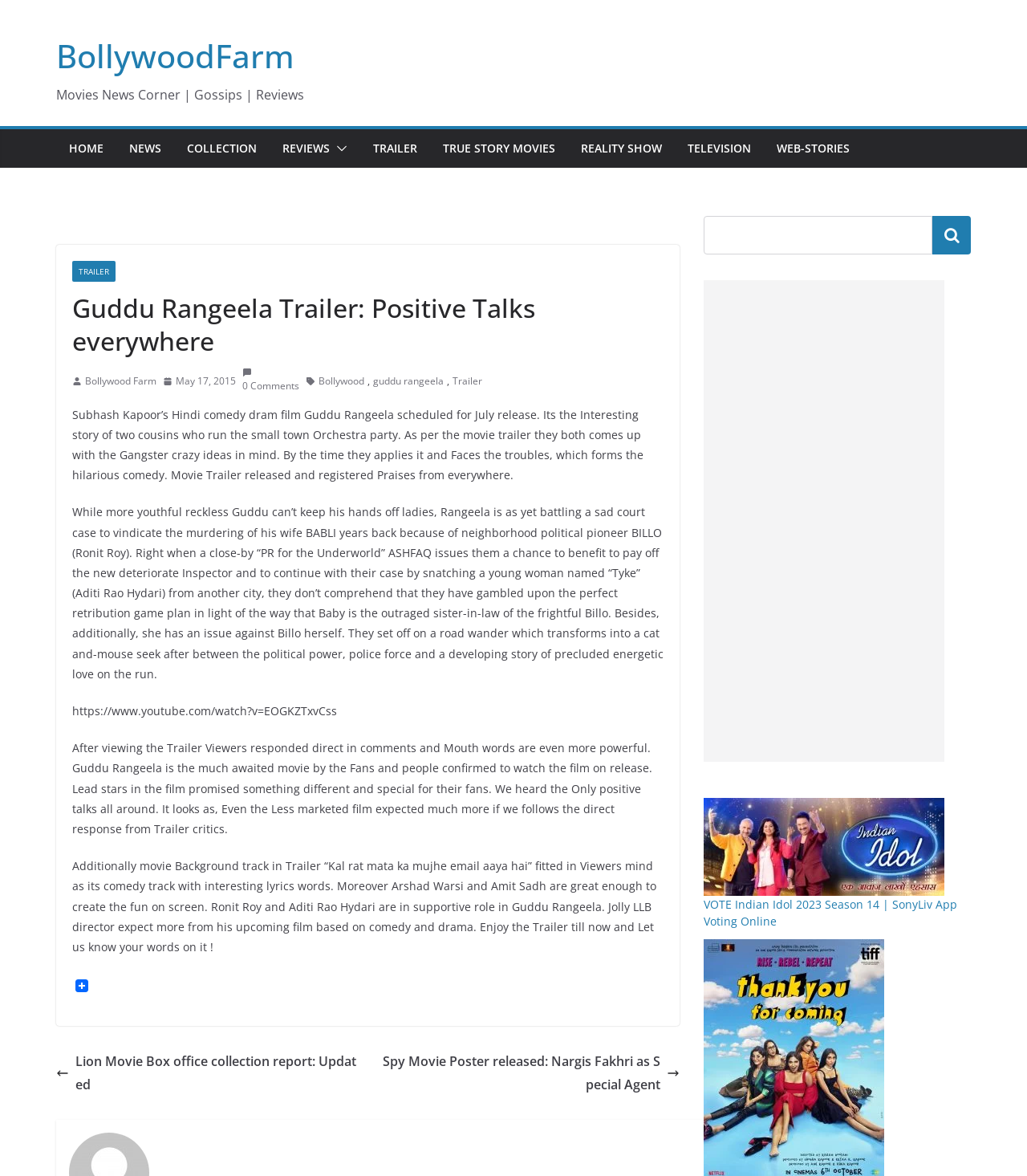Identify the bounding box coordinates of the section to be clicked to complete the task described by the following instruction: "Search for a movie". The coordinates should be four float numbers between 0 and 1, formatted as [left, top, right, bottom].

[0.685, 0.183, 0.908, 0.217]